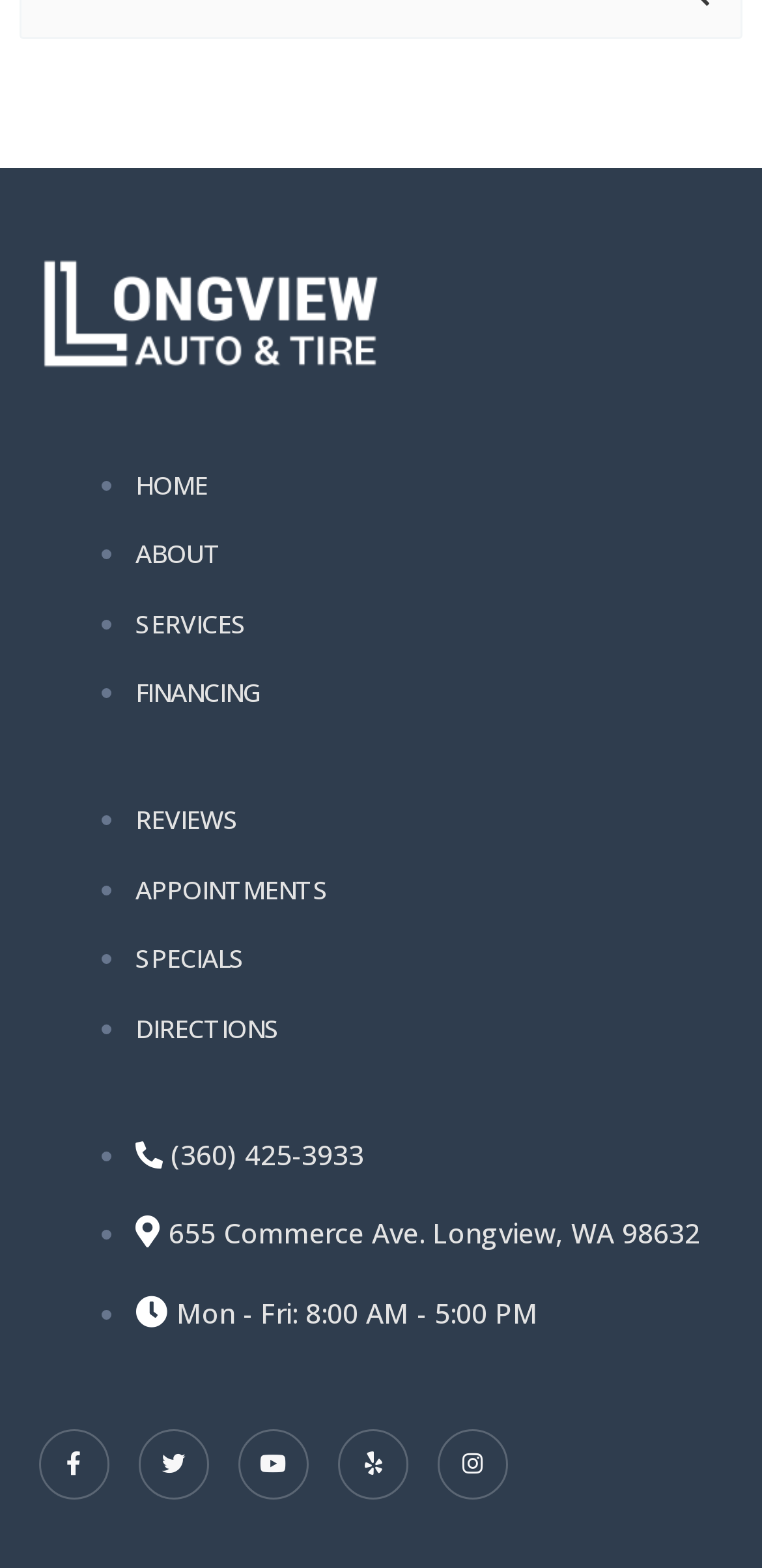Using the provided element description "Facebook-f", determine the bounding box coordinates of the UI element.

[0.051, 0.911, 0.144, 0.956]